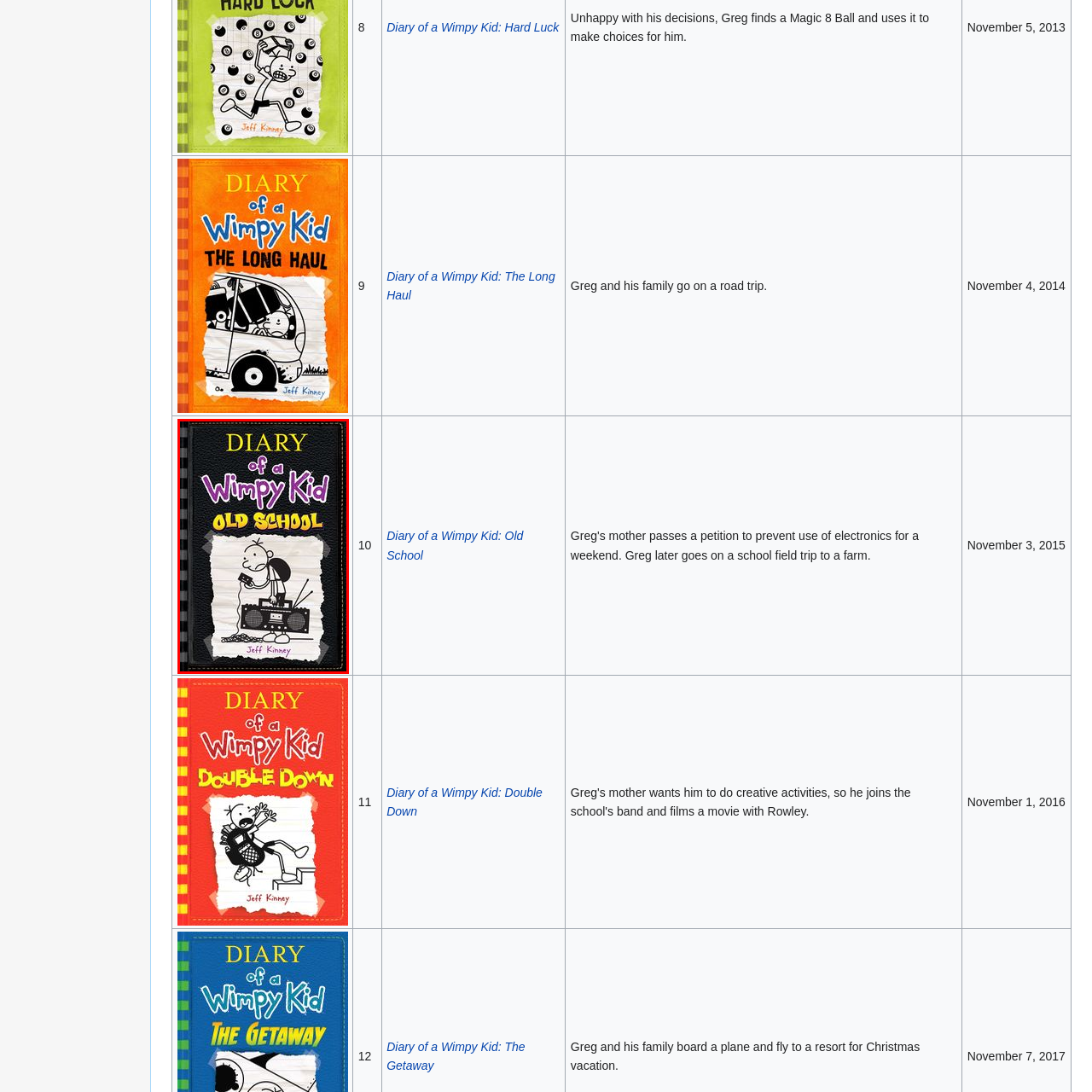Examine the image within the red border and provide a concise answer: What is the background color of the cover?

Textured black